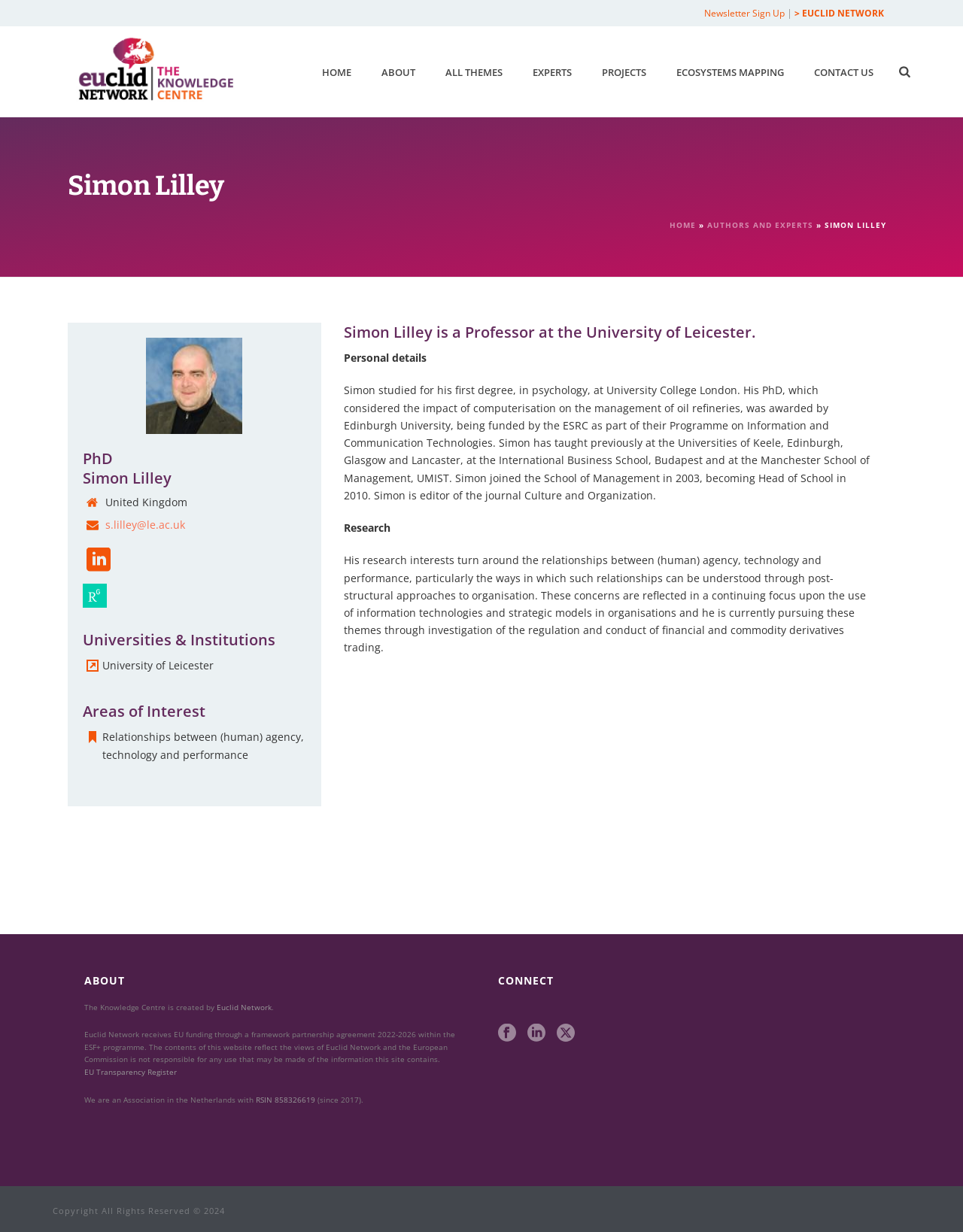Provide a short, one-word or phrase answer to the question below:
What is the research interest of Simon Lilley?

Relationships between agency, technology and performance